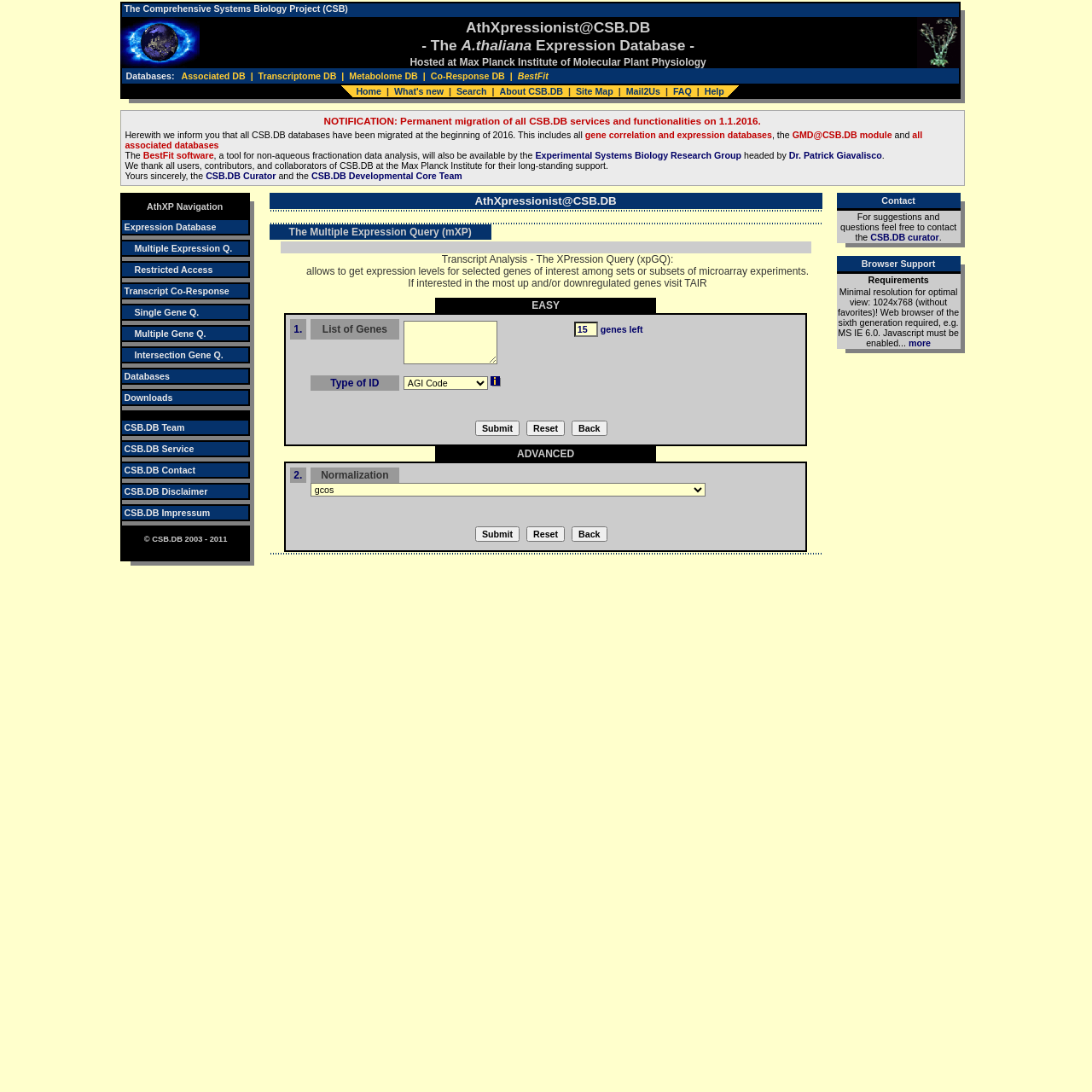Please determine the bounding box coordinates of the element to click in order to execute the following instruction: "View the 'Associated DB' database". The coordinates should be four float numbers between 0 and 1, specified as [left, top, right, bottom].

[0.164, 0.065, 0.227, 0.074]